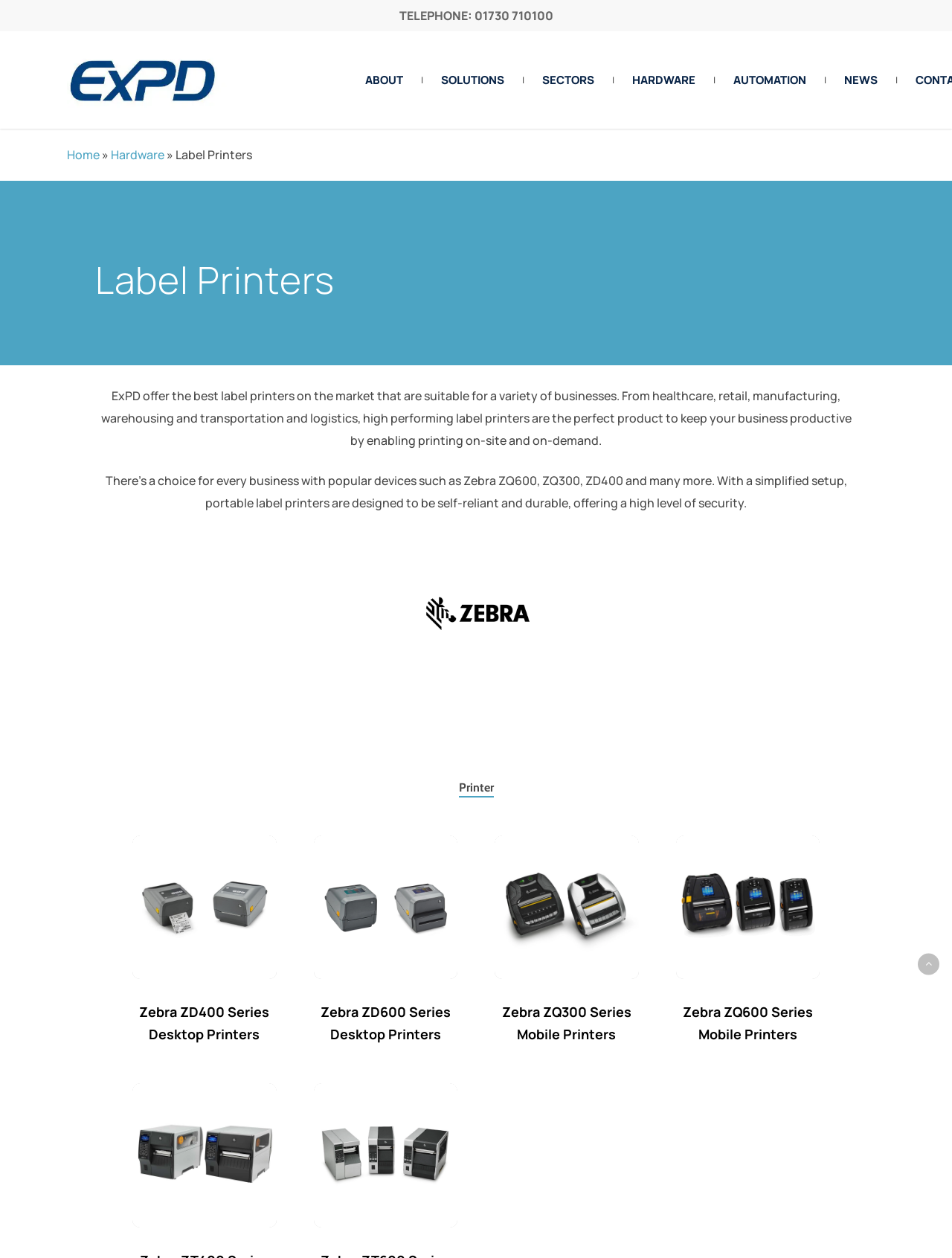Specify the bounding box coordinates of the area to click in order to execute this command: 'View the 'Zebra ZD400 Series Desktop Printers' details'. The coordinates should consist of four float numbers ranging from 0 to 1, and should be formatted as [left, top, right, bottom].

[0.139, 0.664, 0.29, 0.781]